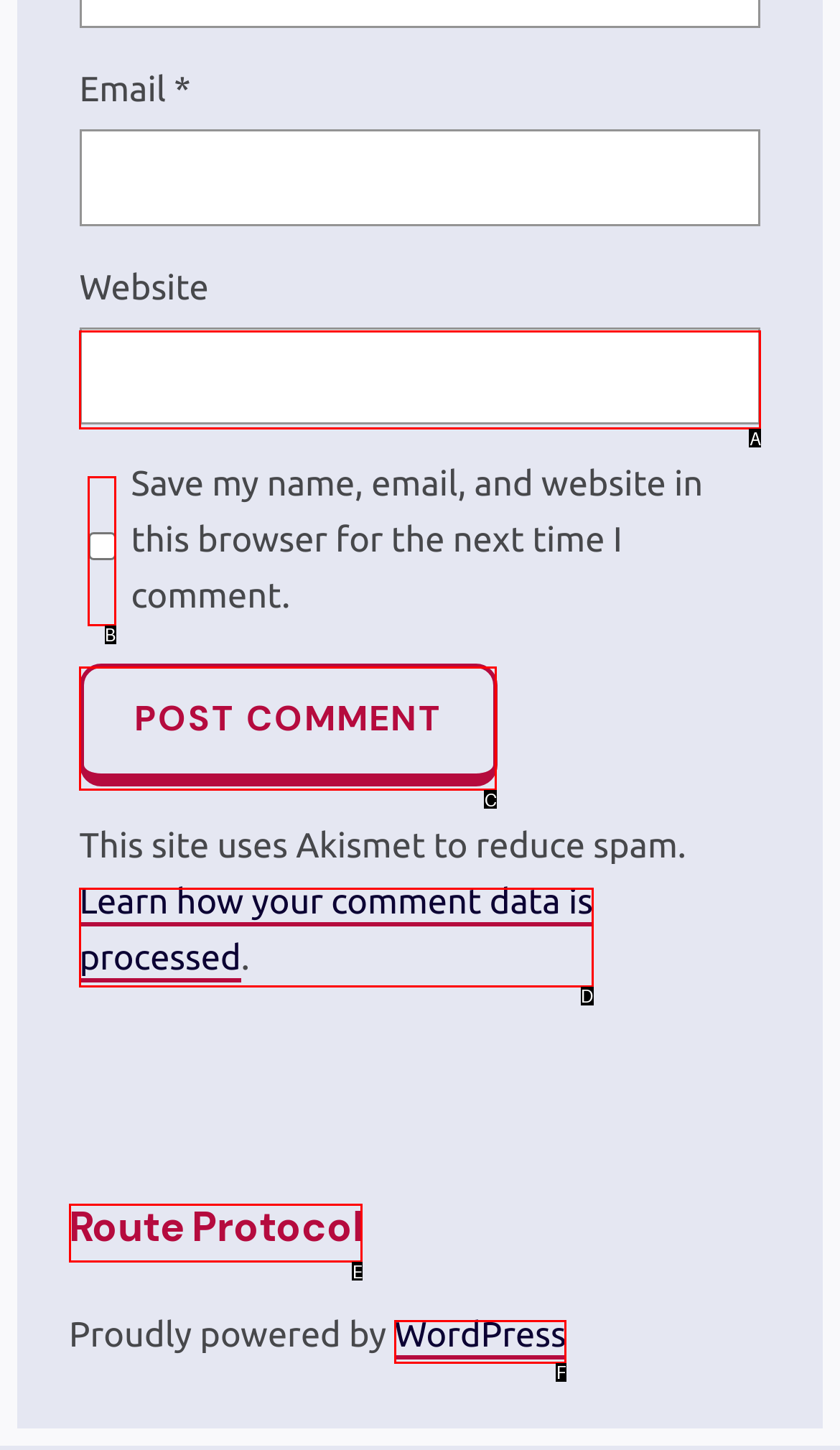Pick the HTML element that corresponds to the description: Return to Homepage
Answer with the letter of the correct option from the given choices directly.

None